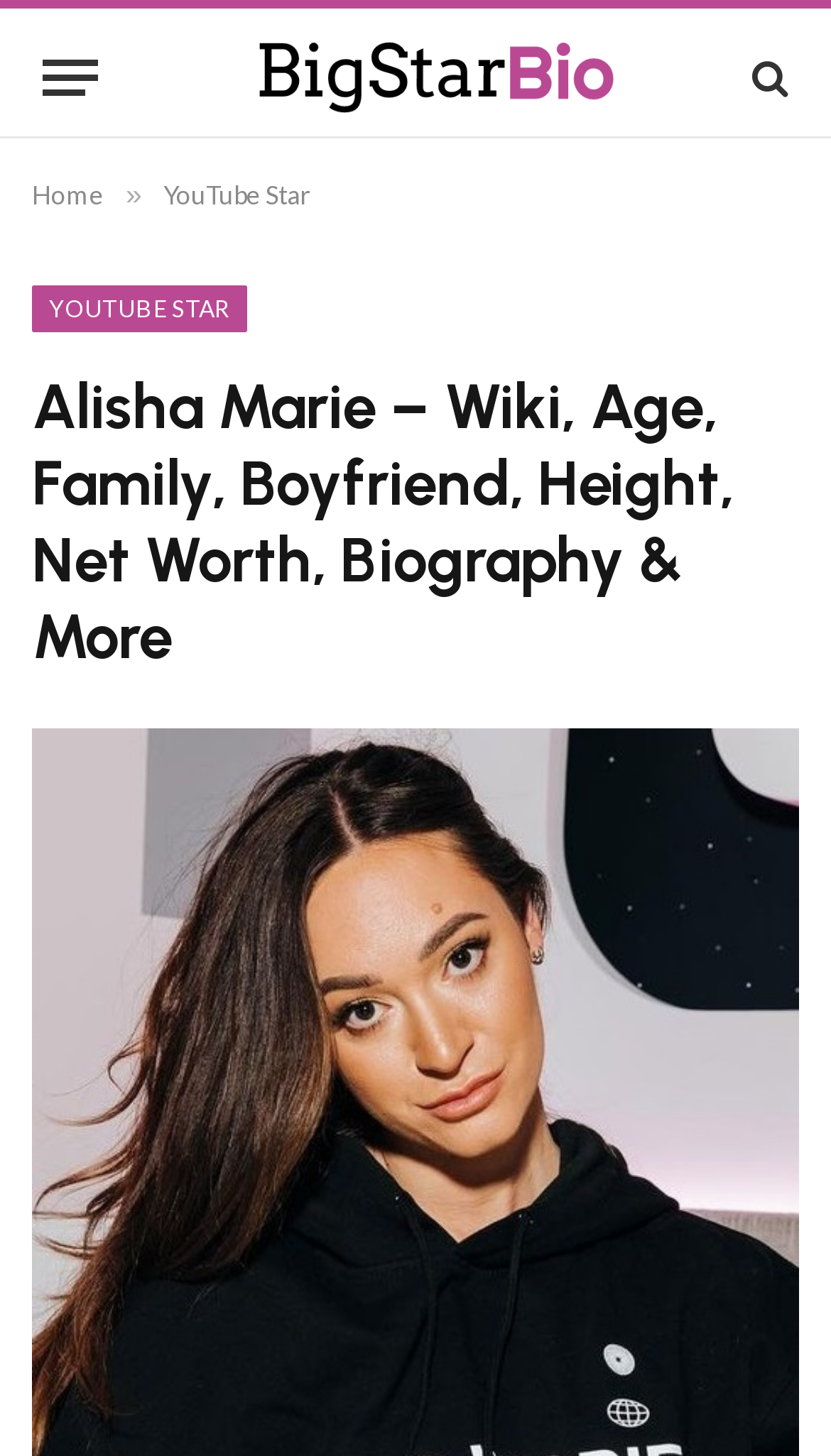What is the purpose of the button?
Give a single word or phrase answer based on the content of the image.

Menu